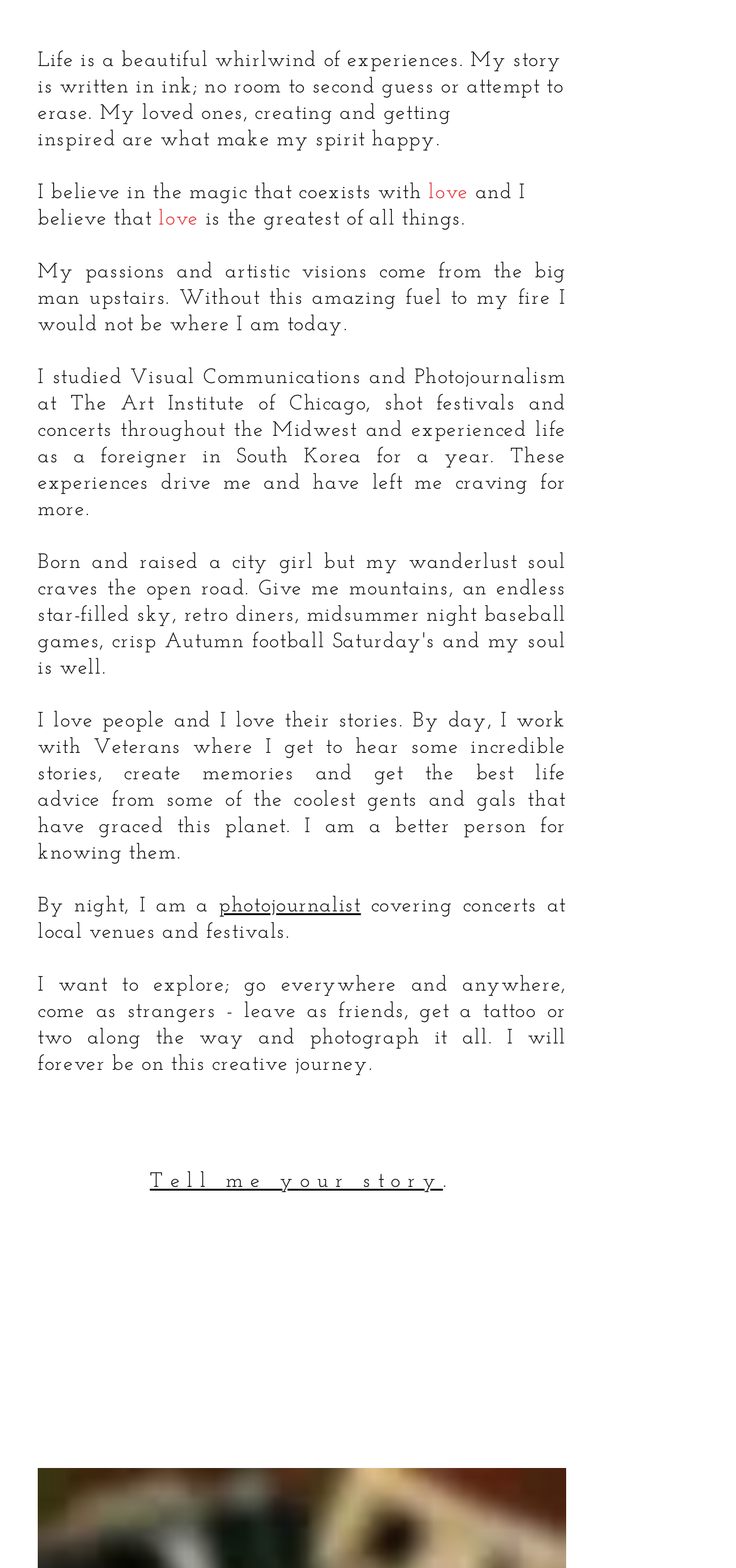Using the webpage screenshot, locate the HTML element that fits the following description and provide its bounding box: "photojournalist".

[0.297, 0.571, 0.49, 0.585]